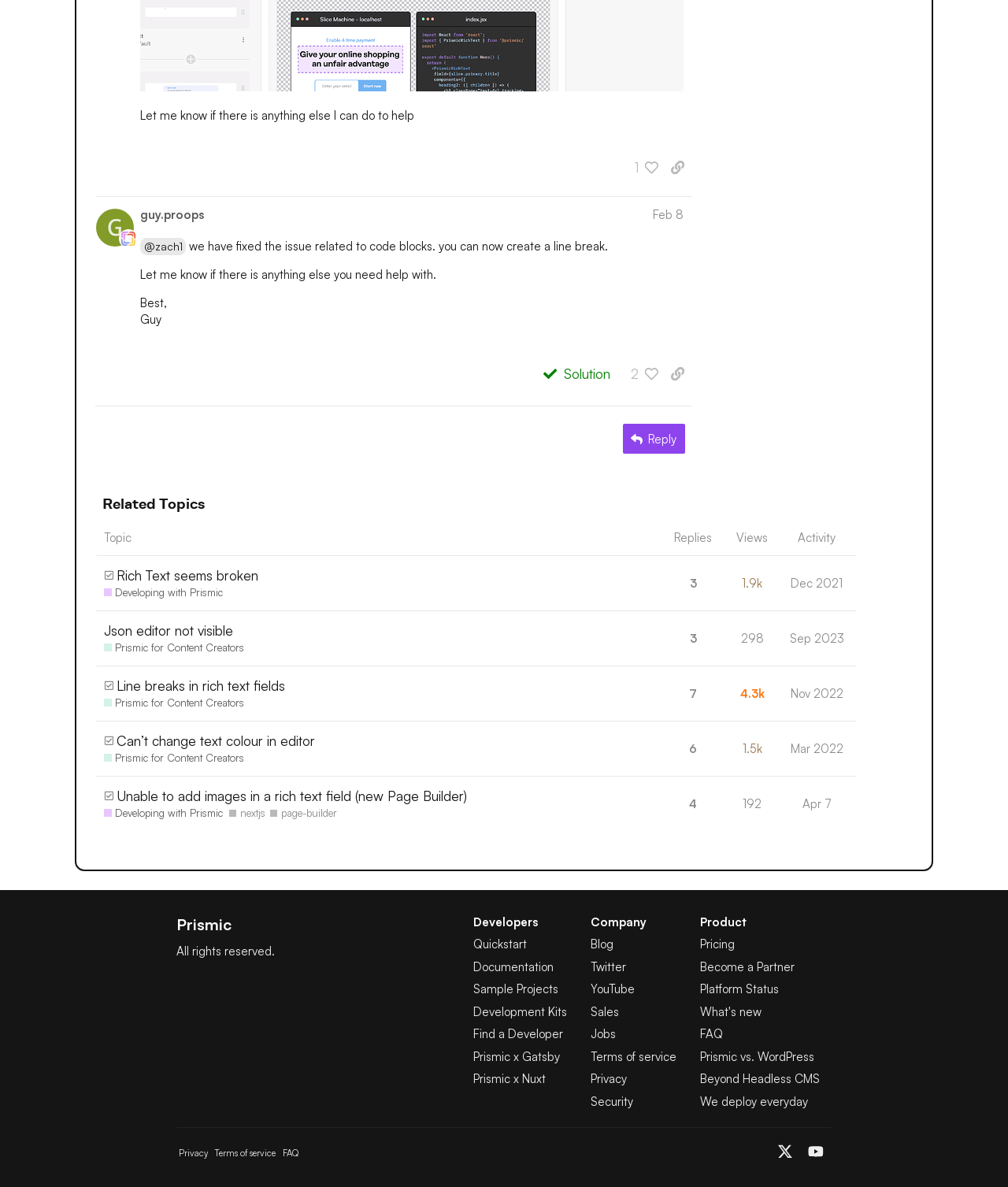What is the purpose of the 'Reply' button?
From the screenshot, supply a one-word or short-phrase answer.

To reply to the post